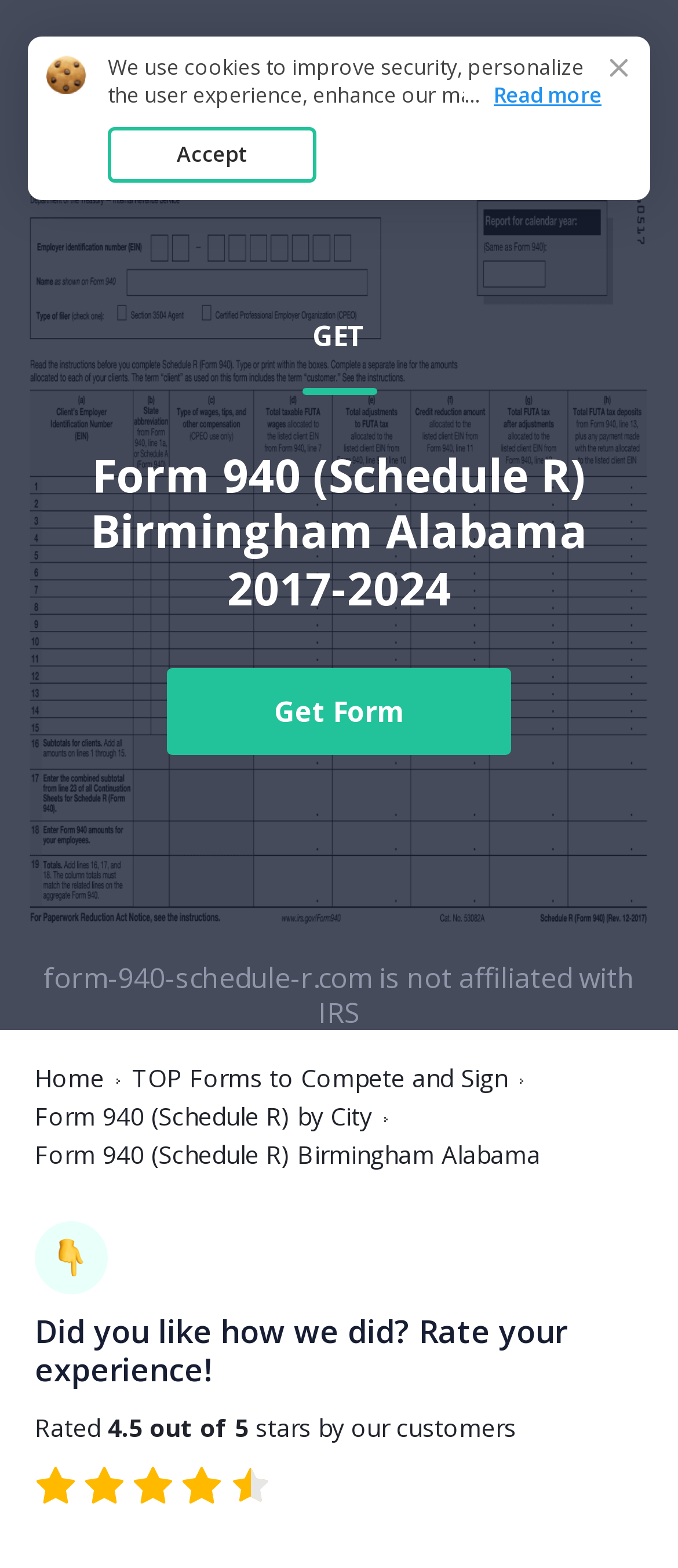Use the details in the image to answer the question thoroughly: 
How many links are in the top navigation menu?

The top navigation menu contains links to 'Home', 'TOP Forms to Compete and Sign', and 'Form 940 (Schedule R) by City'. These links are located near the top of the page and are separated from the rest of the content.